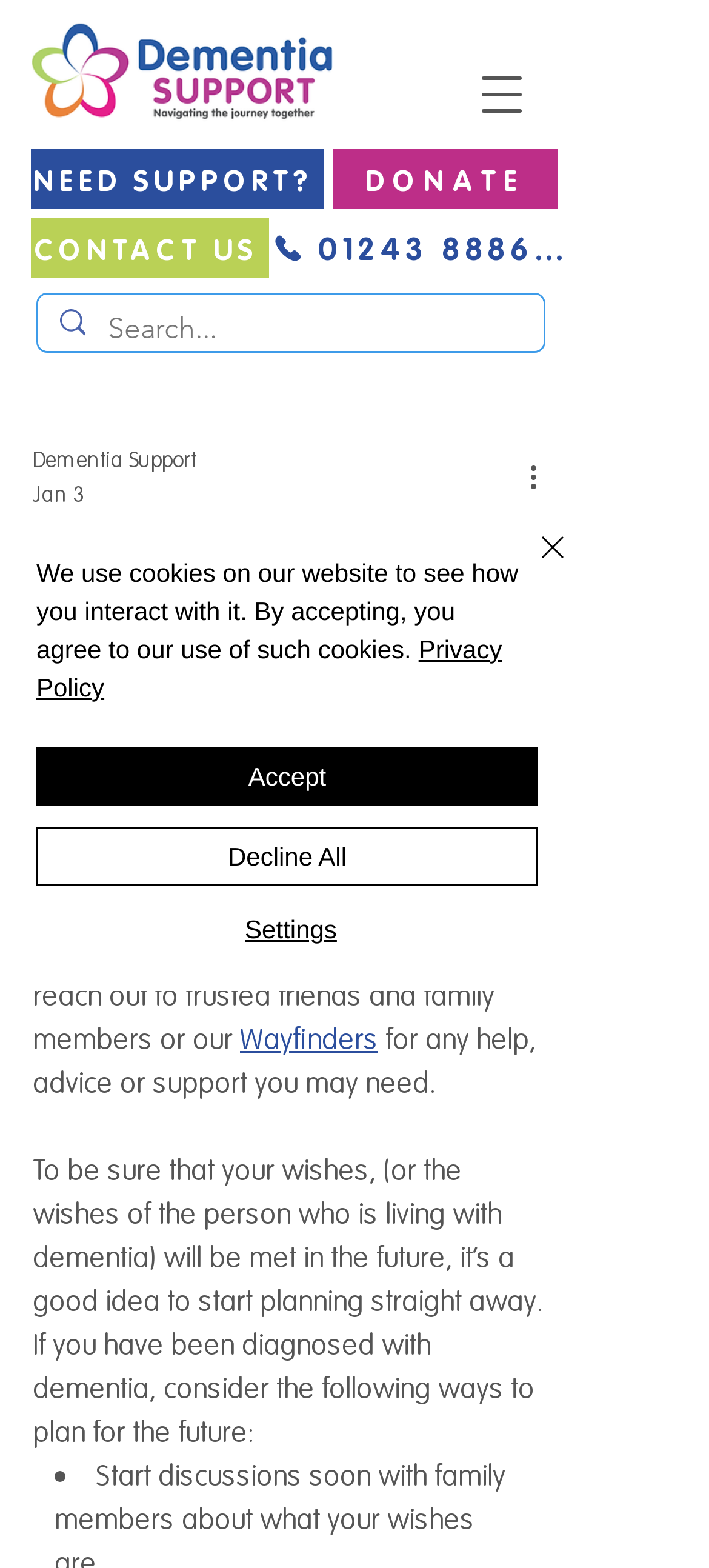What is the purpose of the 'Wayfinders'?
Examine the image closely and answer the question with as much detail as possible.

The purpose of the 'Wayfinders' can be found in the paragraph of text that discusses planning for the future with dementia. It is mentioned as a resource for help, advice, or support.